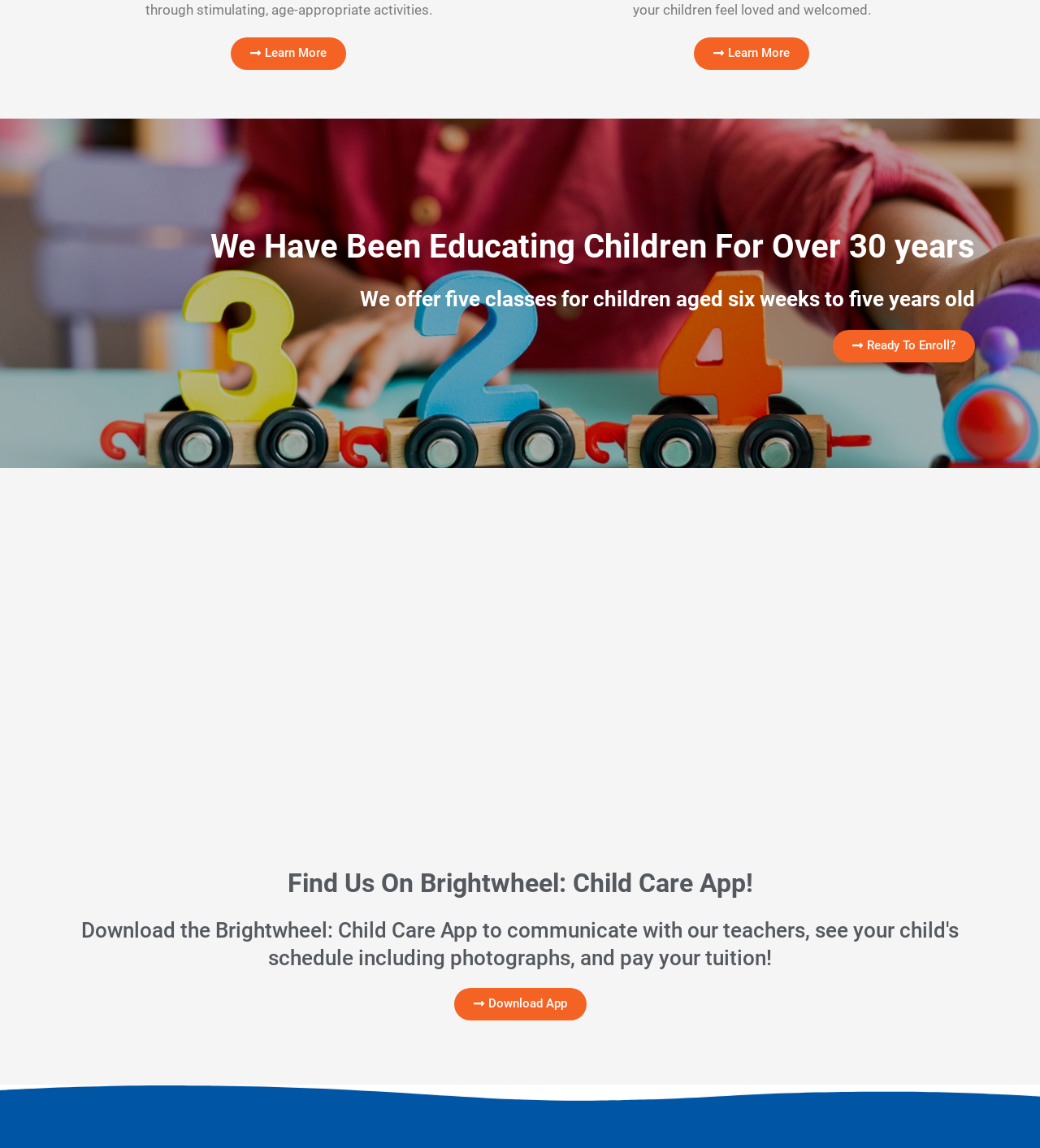Identify the bounding box coordinates for the UI element described as: "Ready To Enroll?". The coordinates should be provided as four floats between 0 and 1: [left, top, right, bottom].

[0.801, 0.287, 0.938, 0.316]